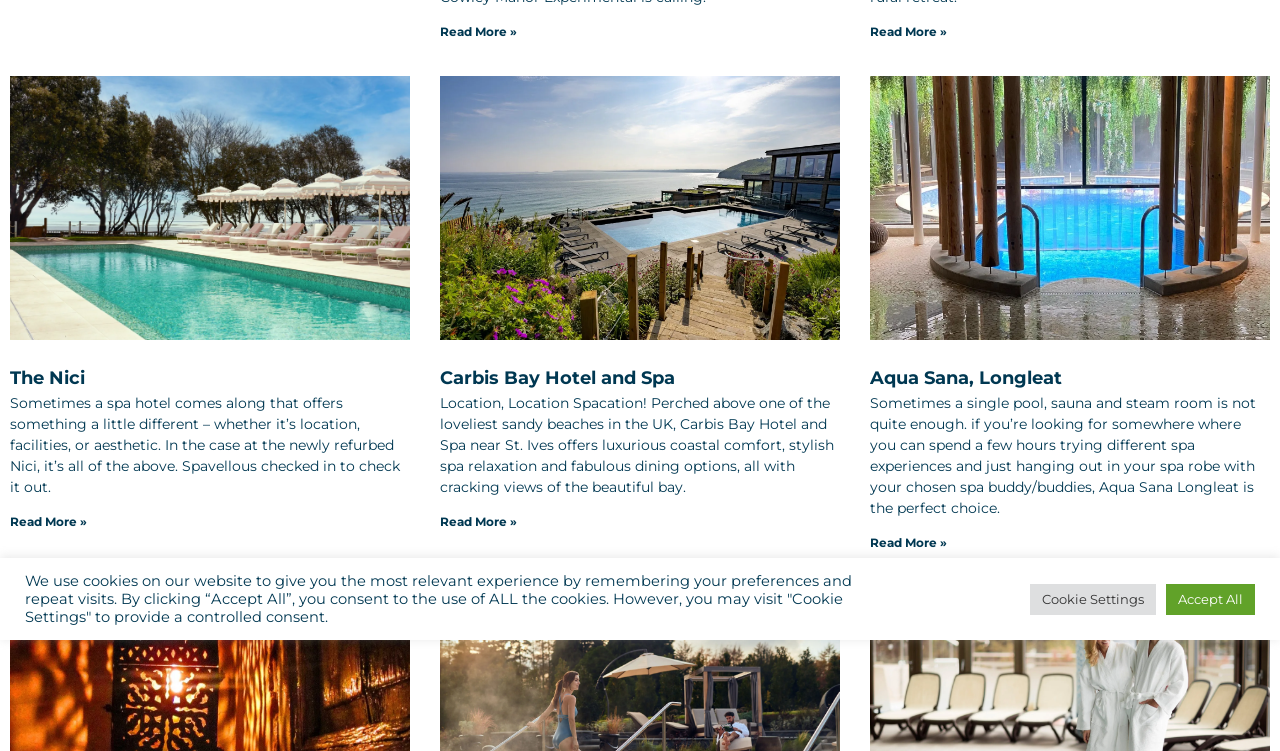Predict the bounding box of the UI element based on this description: "parent_node: Aqua Sana, Longleat".

[0.68, 0.101, 0.992, 0.452]